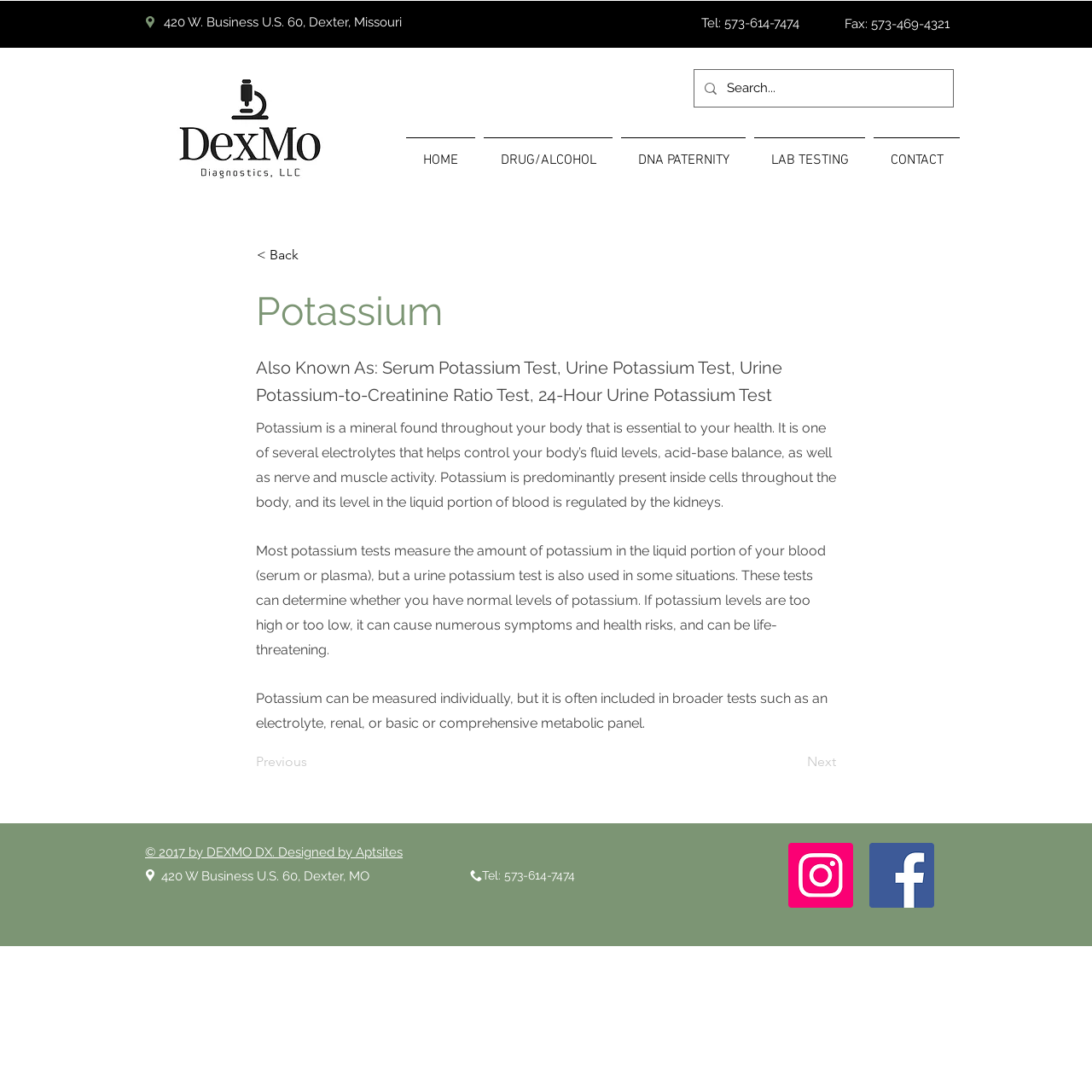Identify the coordinates of the bounding box for the element described below: "LAB TESTING". Return the coordinates as four float numbers between 0 and 1: [left, top, right, bottom].

[0.687, 0.126, 0.796, 0.155]